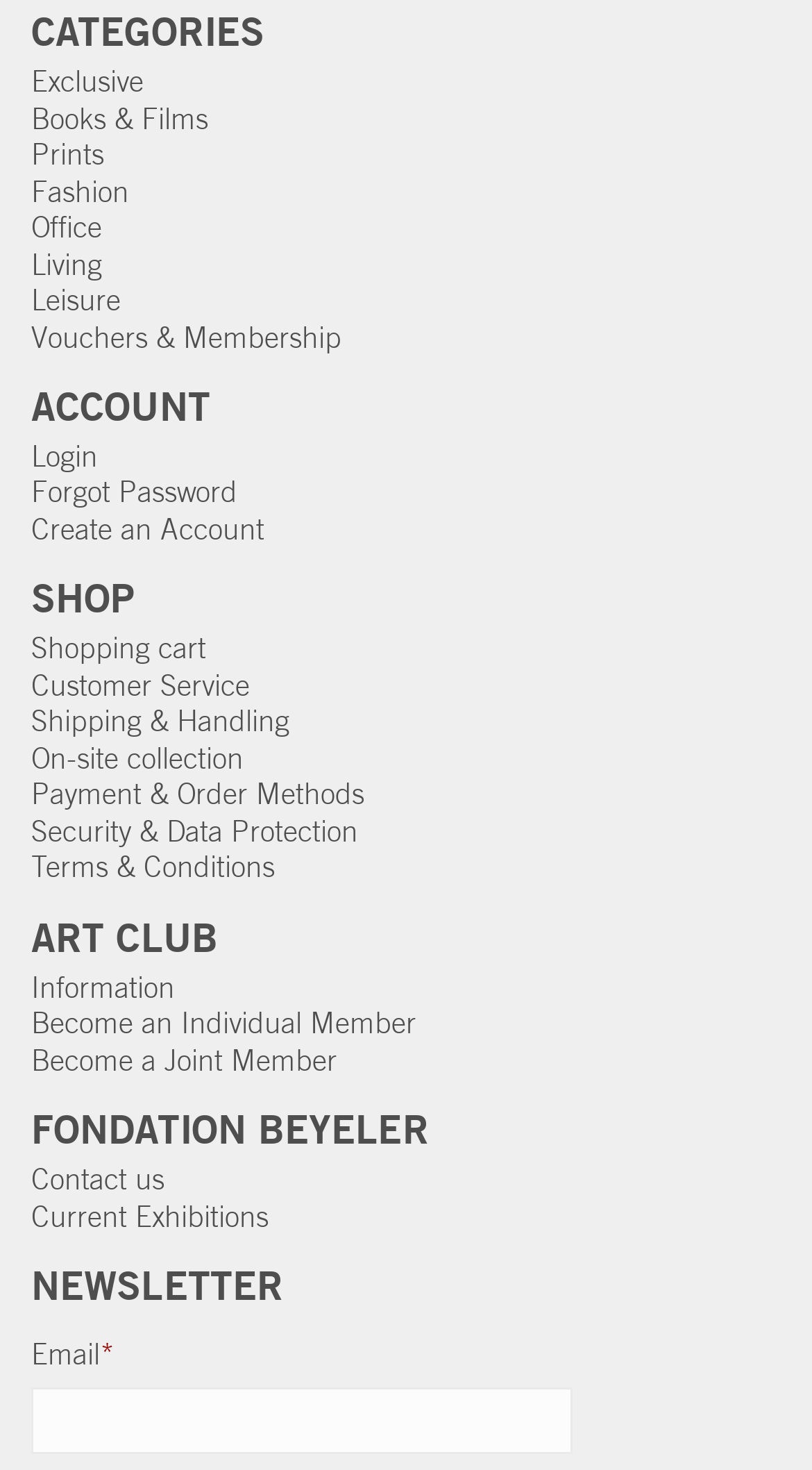What is the last link under 'SHOP'?
Give a single word or phrase as your answer by examining the image.

Terms & Conditions